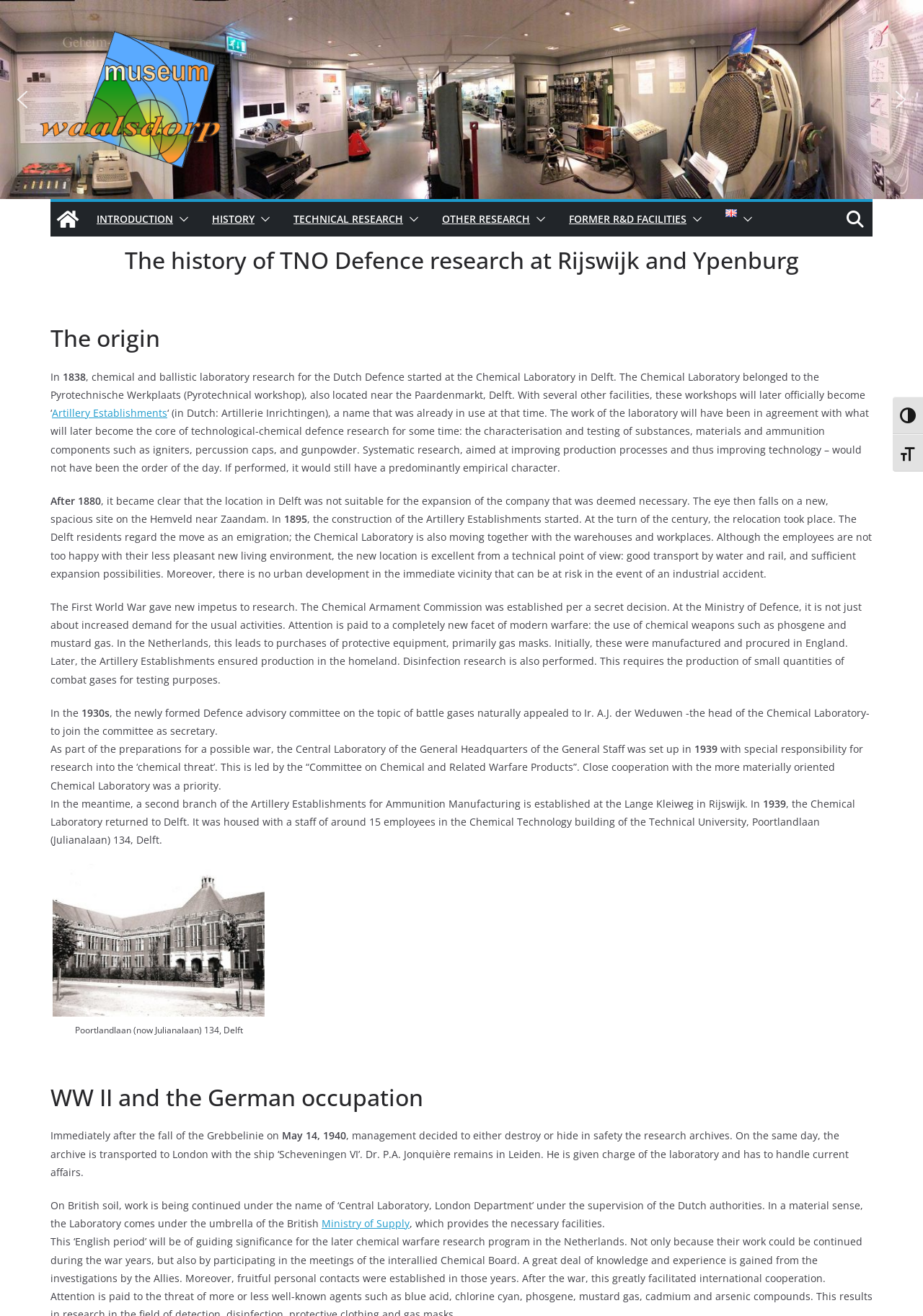Can you give a detailed response to the following question using the information from the image? What was the name of the ship that transported the research archives to London?

The name of the ship can be found in the text content of the webpage, specifically the sentence 'On the same day, the archive is transported to London with the ship ‘Scheveningen VI’.